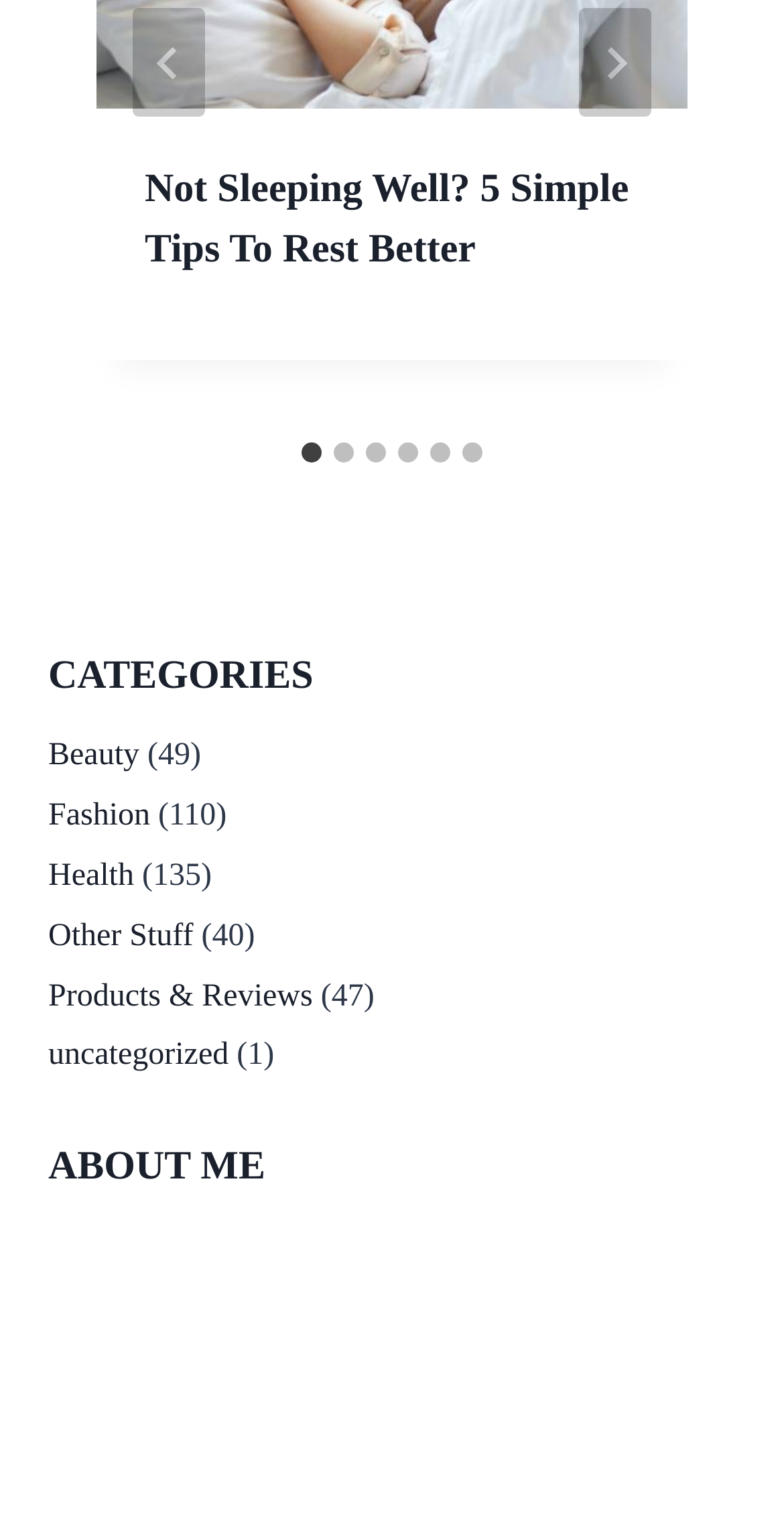Based on the visual content of the image, answer the question thoroughly: What is the position of the 'ABOUT ME' section?

The position of the 'ABOUT ME' section can be determined by examining the y-coordinate of its bounding box. The y-coordinate of the 'ABOUT ME' section is 0.748, which is higher than the y-coordinates of other elements, indicating that it is located at the bottom of the page.